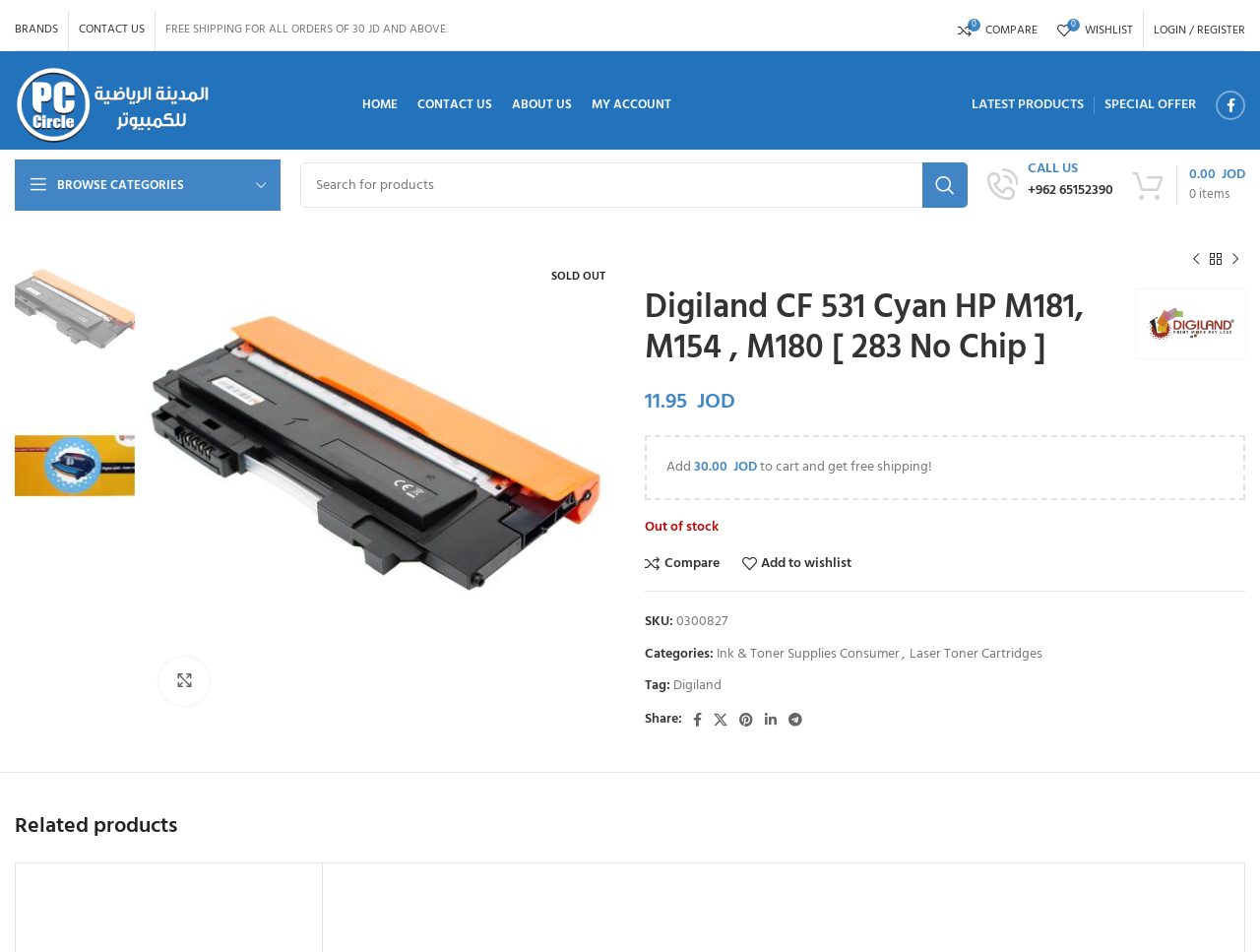Please provide a comprehensive answer to the question below using the information from the image: What is the category of Digiland CF 531 Cyan?

The category of Digiland CF 531 Cyan is mentioned on the webpage as 'Laser Toner Cartridges', which is a subcategory of 'Ink & Toner Supplies Consumer'.